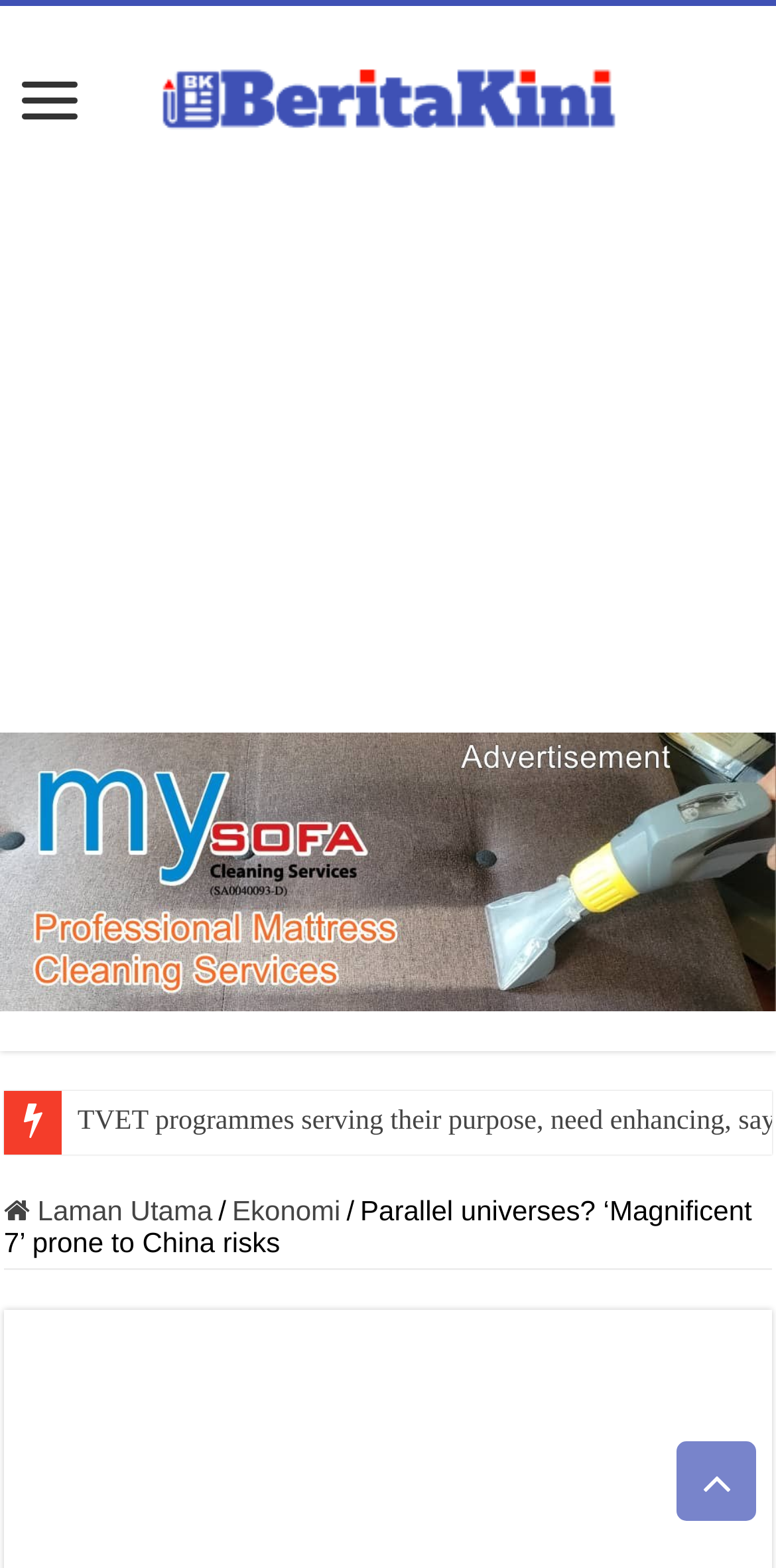What is the purpose of the button at the bottom-right corner?
Please answer using one word or phrase, based on the screenshot.

Scroll to top